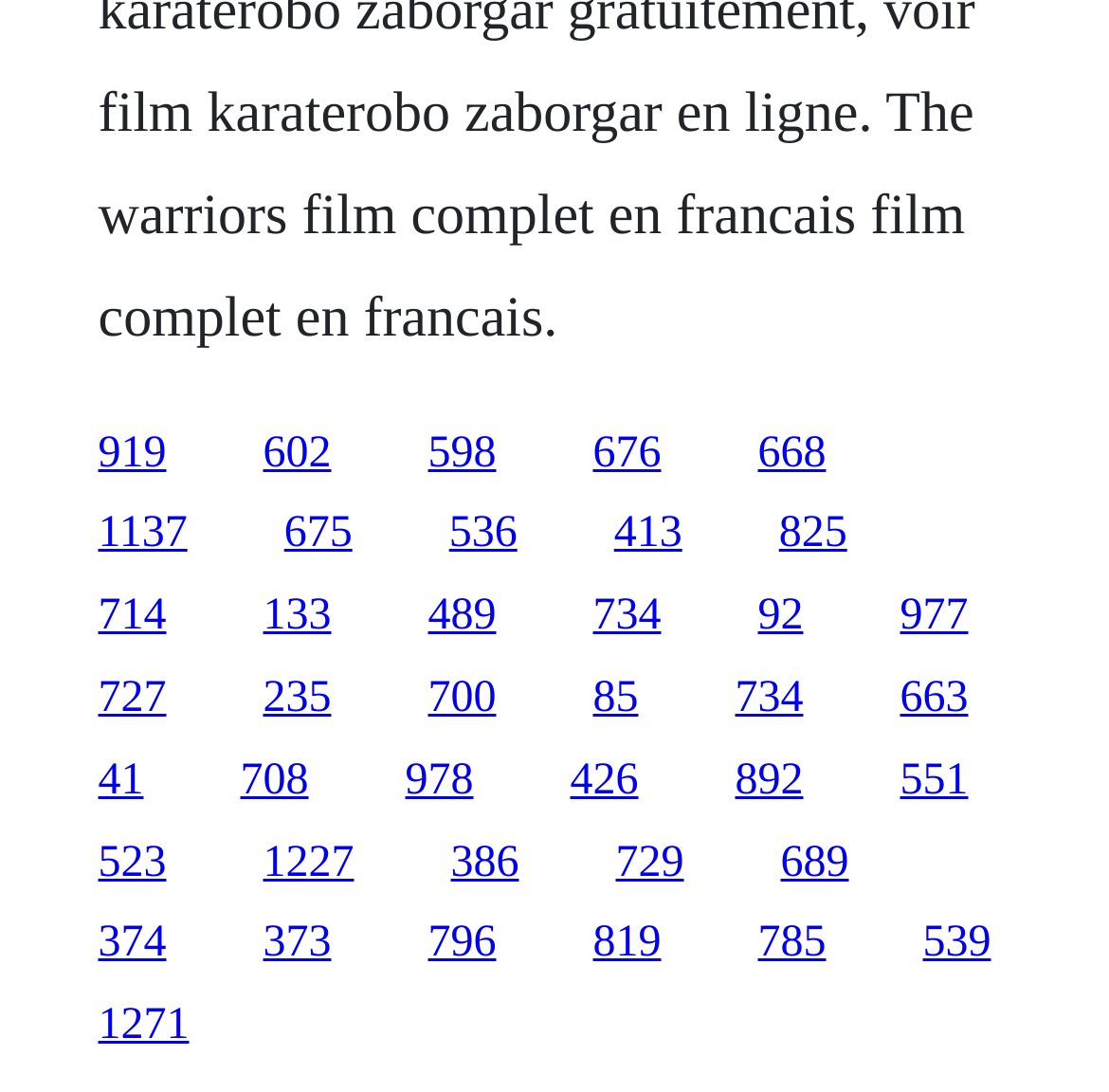Find and indicate the bounding box coordinates of the region you should select to follow the given instruction: "click the first link".

[0.088, 0.392, 0.15, 0.436]